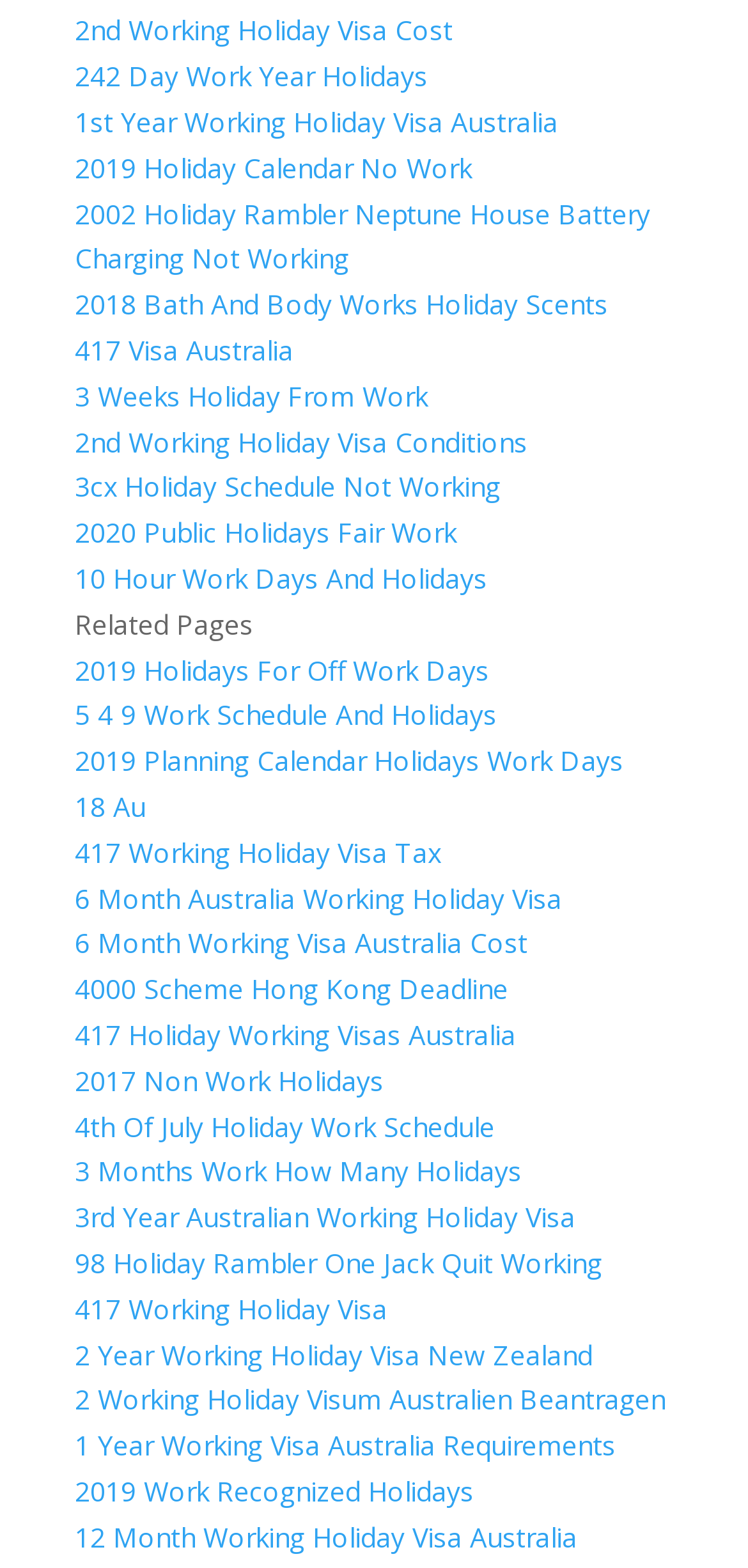Given the element description 417 Visa Australia, predict the bounding box coordinates for the UI element in the webpage screenshot. The format should be (top-left x, top-left y, bottom-right x, bottom-right y), and the values should be between 0 and 1.

[0.1, 0.212, 0.392, 0.235]